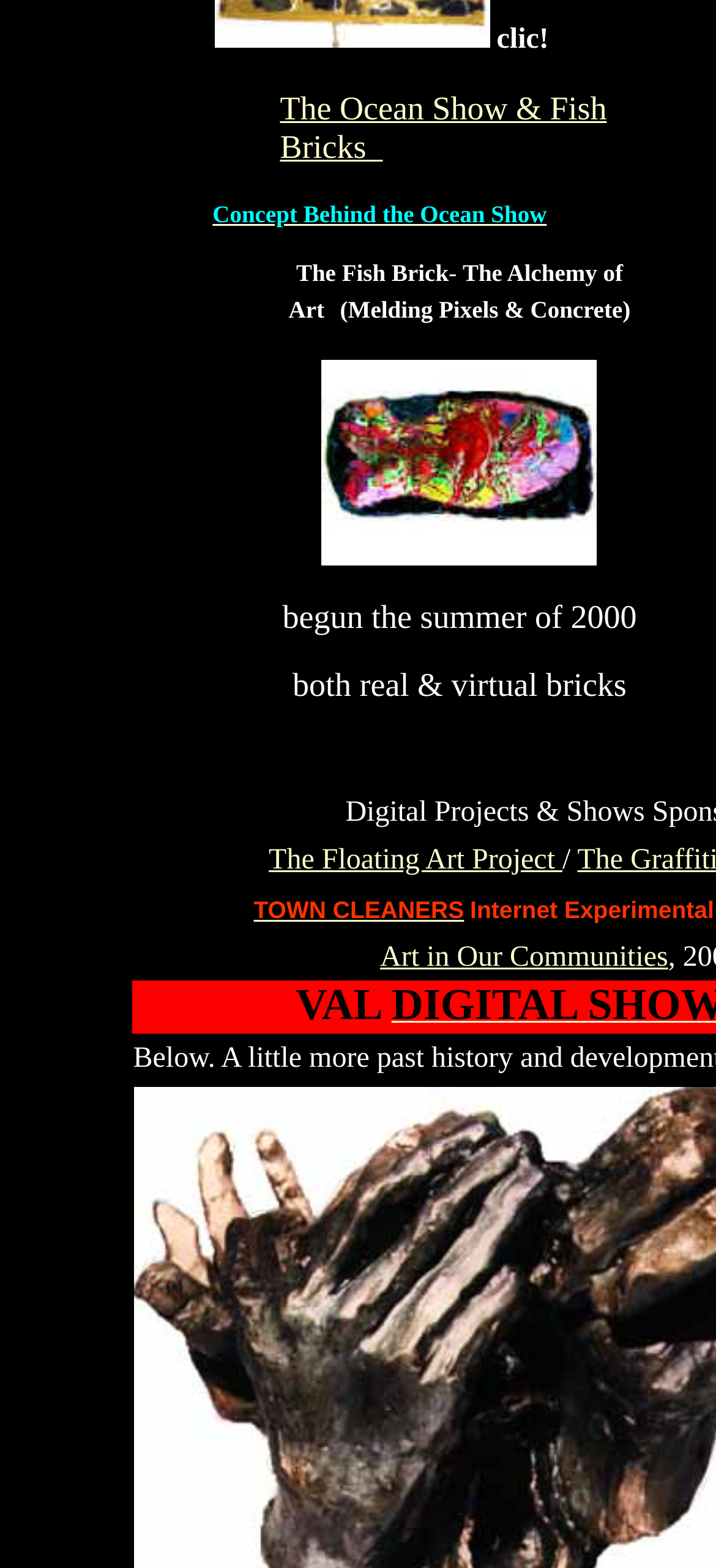What is the name of the art project?
Using the information from the image, provide a comprehensive answer to the question.

The answer can be found in the blockquote element with the link 'The Ocean Show & Fish Bricks' which suggests that 'The Ocean Show' is the name of the art project.